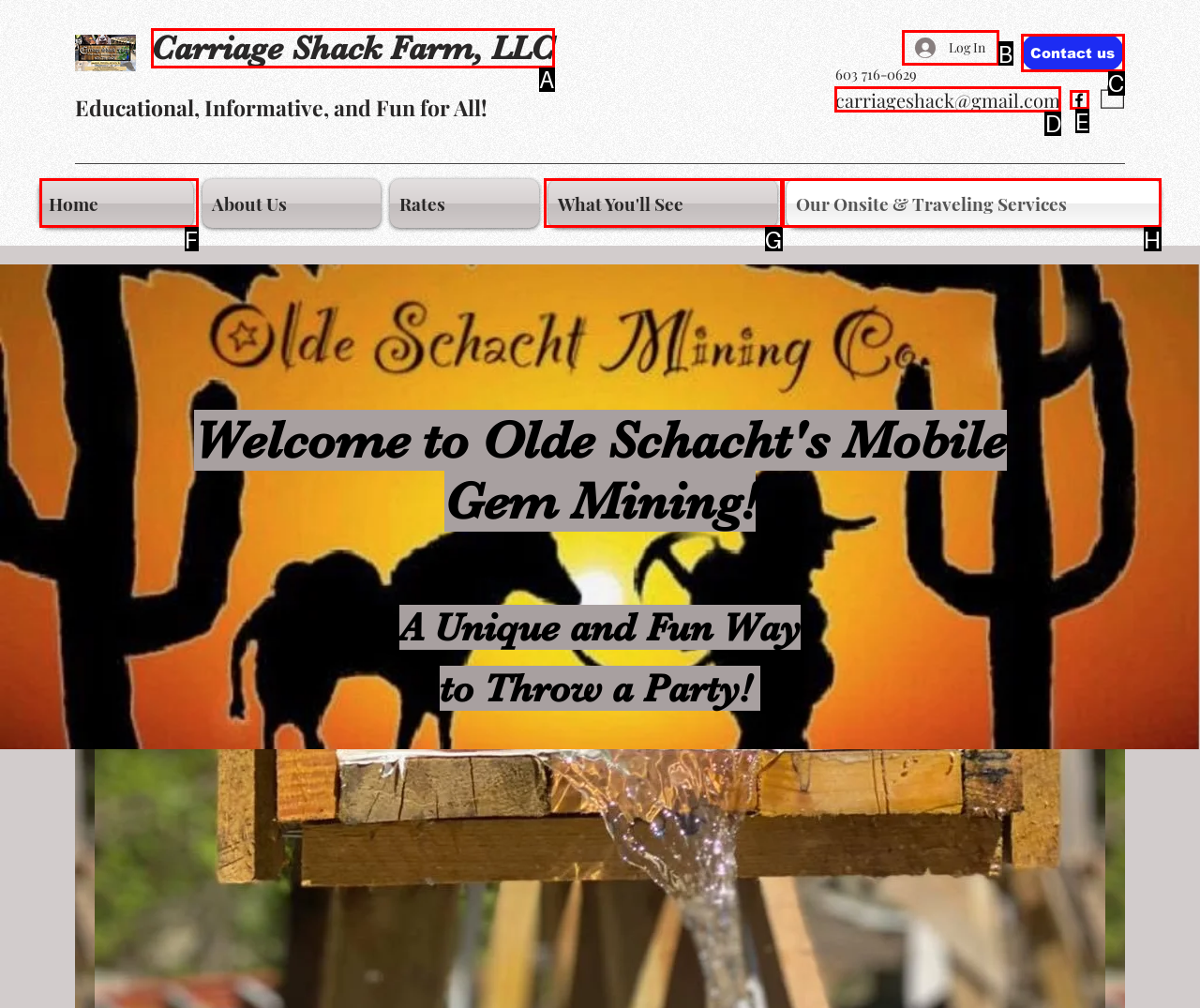What option should you select to complete this task: Contact us through email? Indicate your answer by providing the letter only.

D